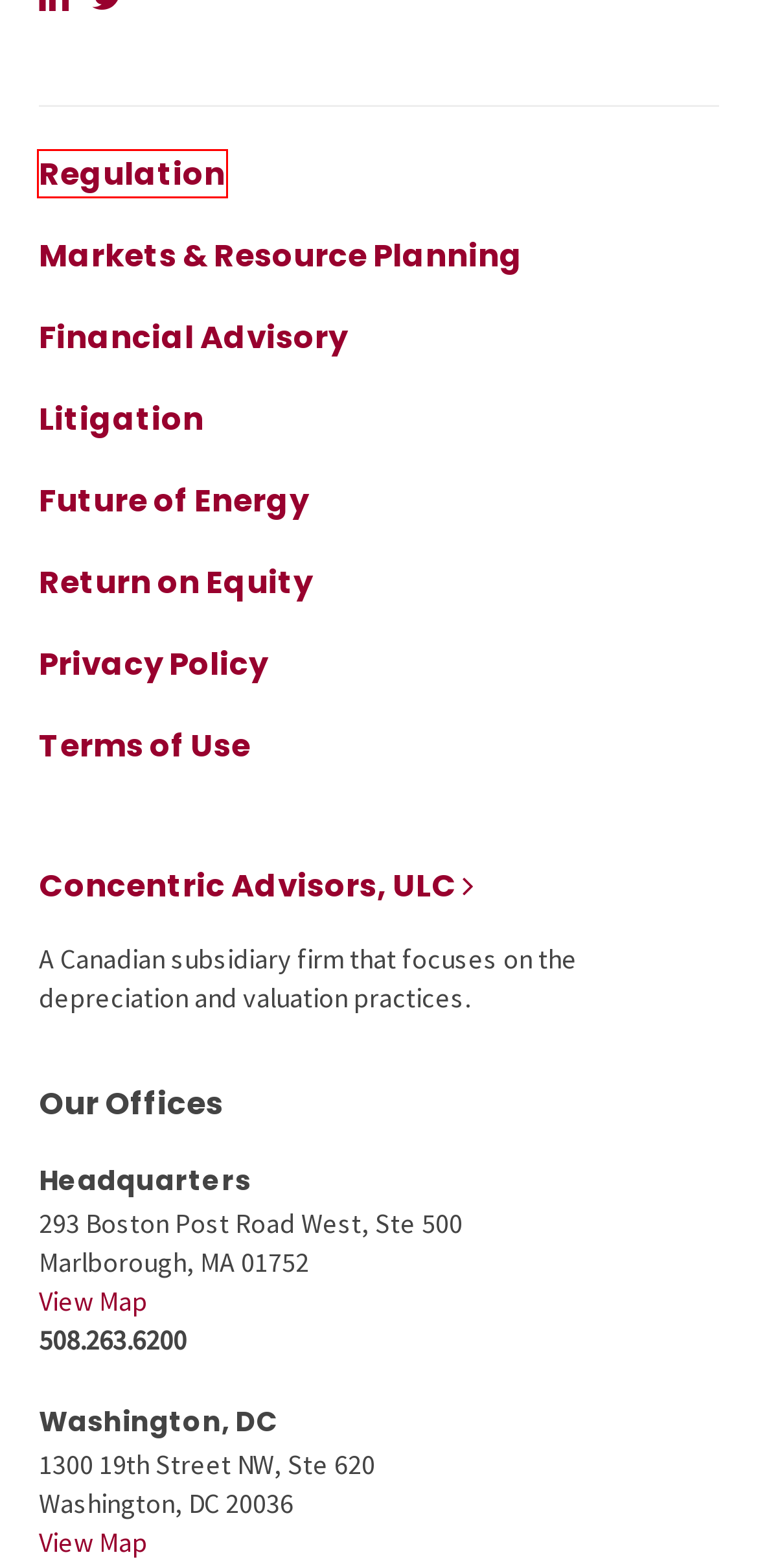You have a screenshot of a webpage with a red bounding box around a UI element. Determine which webpage description best matches the new webpage that results from clicking the element in the bounding box. Here are the candidates:
A. Financial Advisory - Concentric Energy Advisors
B. Utility Rate and Regulation Experts - Concentric Energy Advisors
C. Website Terms of Use - Concentric Energy Advisors
D. Litigation and Arbitration - Concentric Energy Advisors
E. John D. Stewart - Concentric Energy Advisors
F. Return on Equity - Concentric Energy Advisors
G. Markets & Resource Planning - Concentric Energy Advisors
H. Concentric Advisors, ULC - Concentric Energy Advisors

B